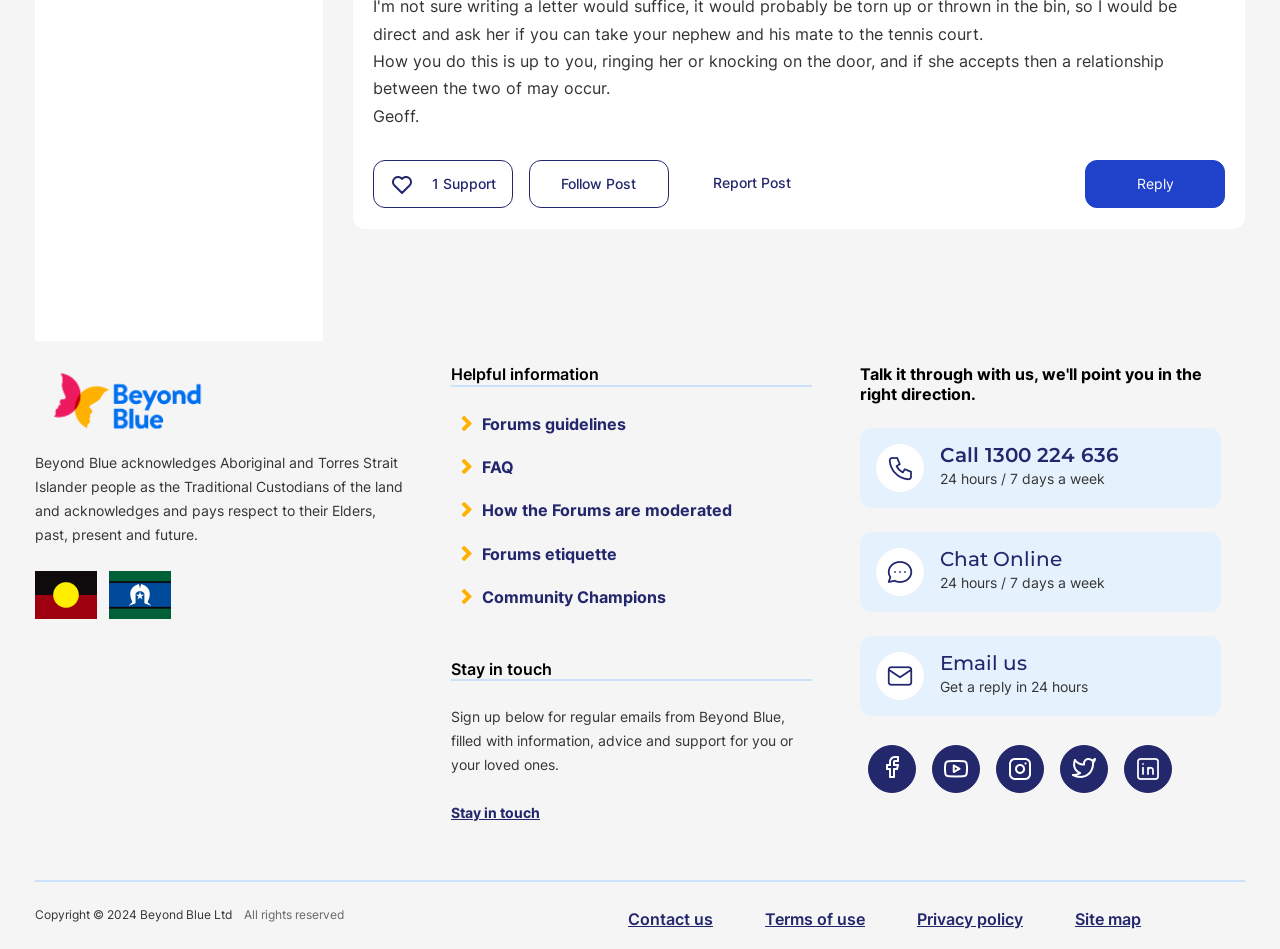Pinpoint the bounding box coordinates of the element that must be clicked to accomplish the following instruction: "Visit Beyond Blue website". The coordinates should be in the format of four float numbers between 0 and 1, i.e., [left, top, right, bottom].

[0.027, 0.37, 0.171, 0.476]